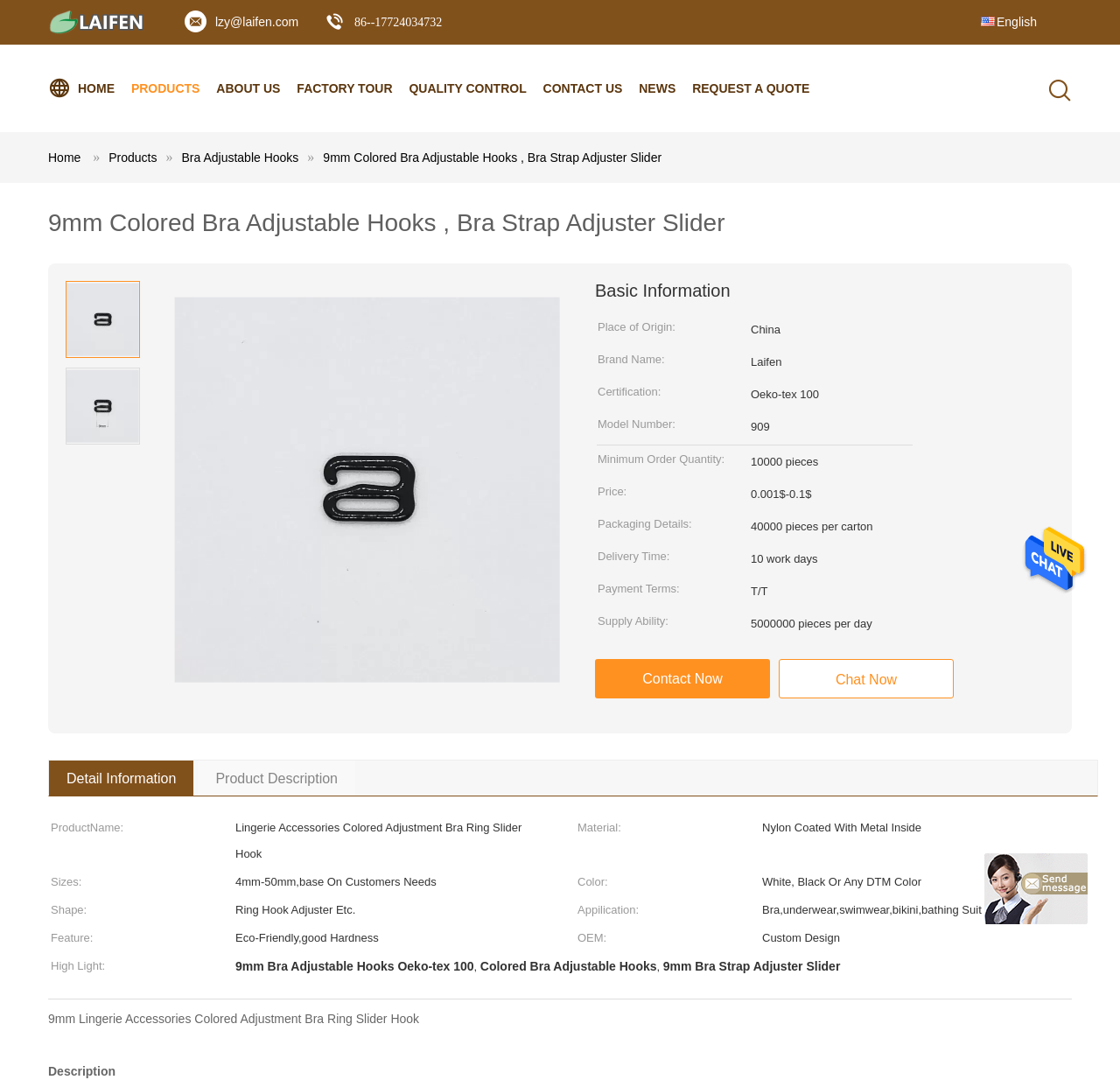Locate the bounding box coordinates of the clickable area to execute the instruction: "Check the Leadership Highlights section". Provide the coordinates as four float numbers between 0 and 1, represented as [left, top, right, bottom].

None